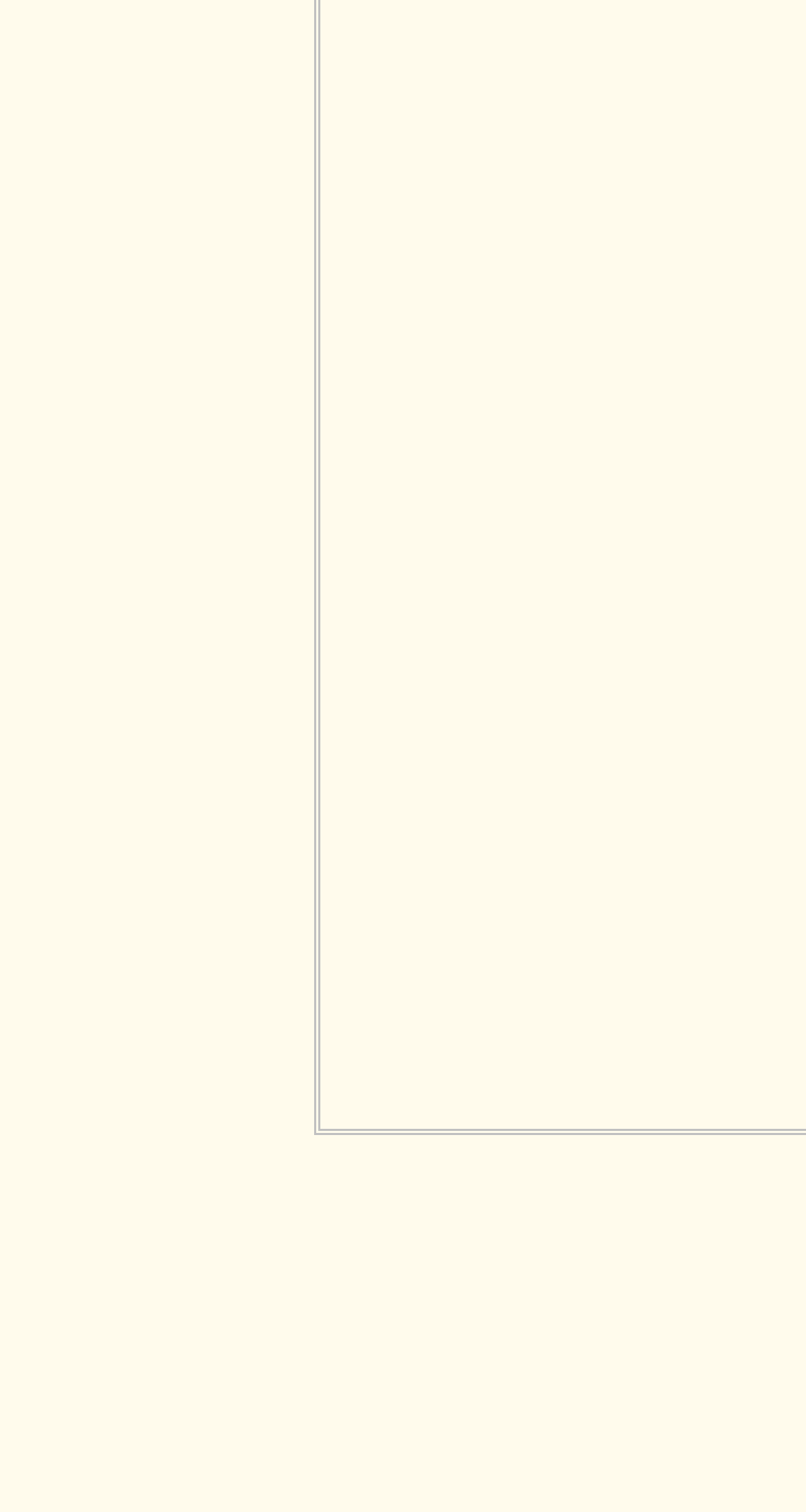Mark the bounding box of the element that matches the following description: "Caterpillar (Moth) Biocontrol".

[0.39, 0.863, 0.825, 0.883]